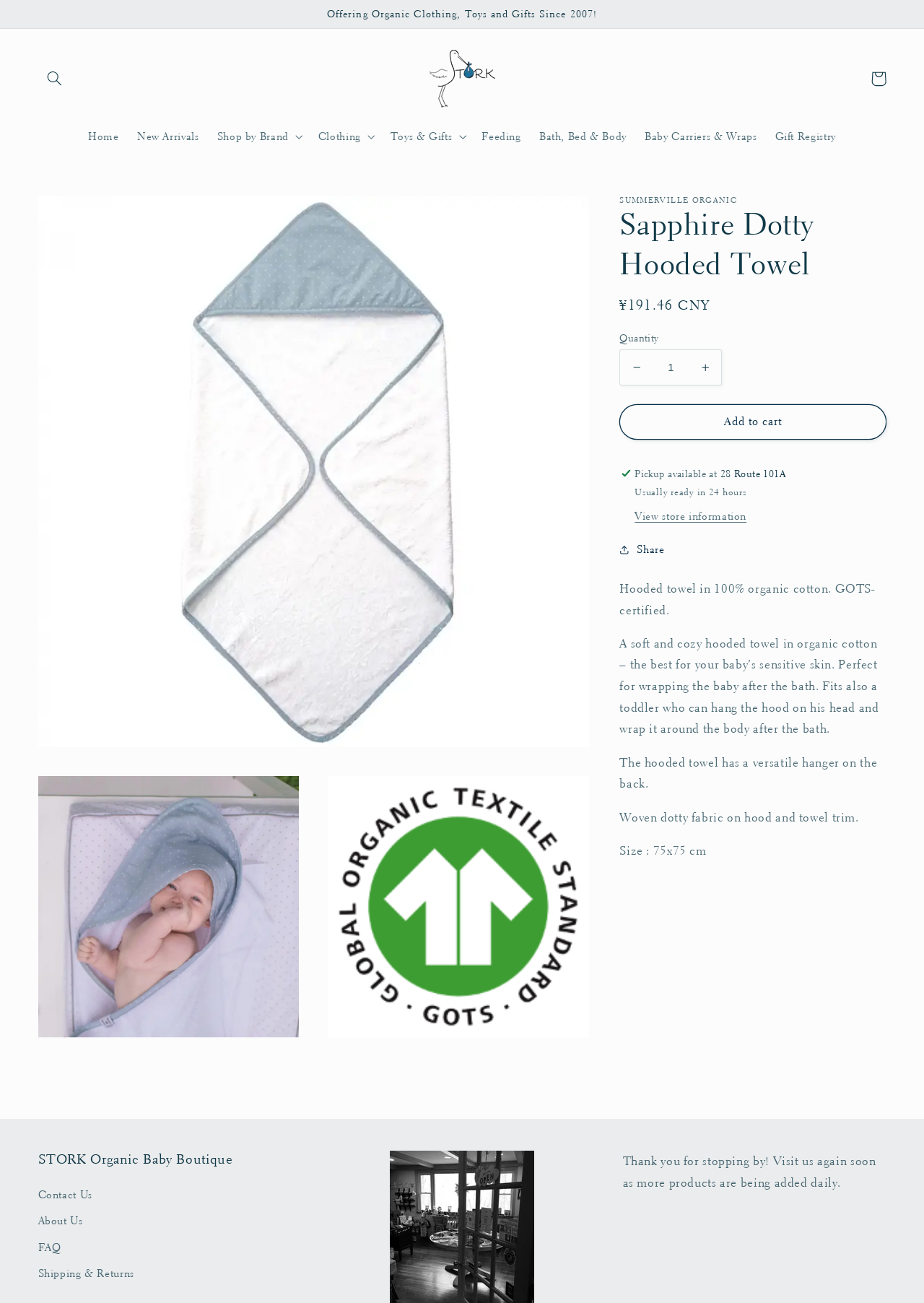Kindly determine the bounding box coordinates for the area that needs to be clicked to execute this instruction: "Share product".

[0.671, 0.415, 0.719, 0.429]